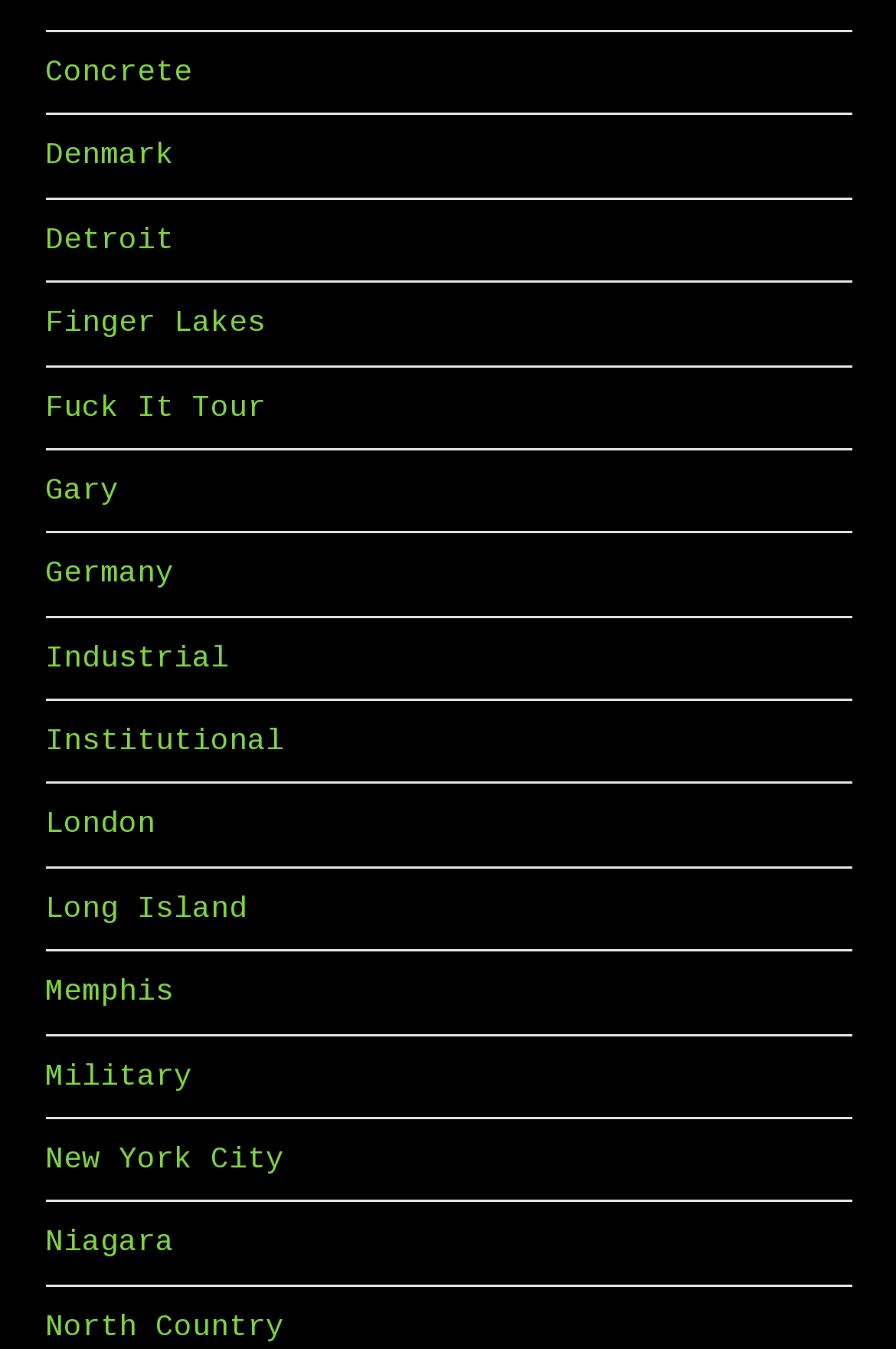How many locations are listed?
Look at the image and respond with a single word or a short phrase.

15